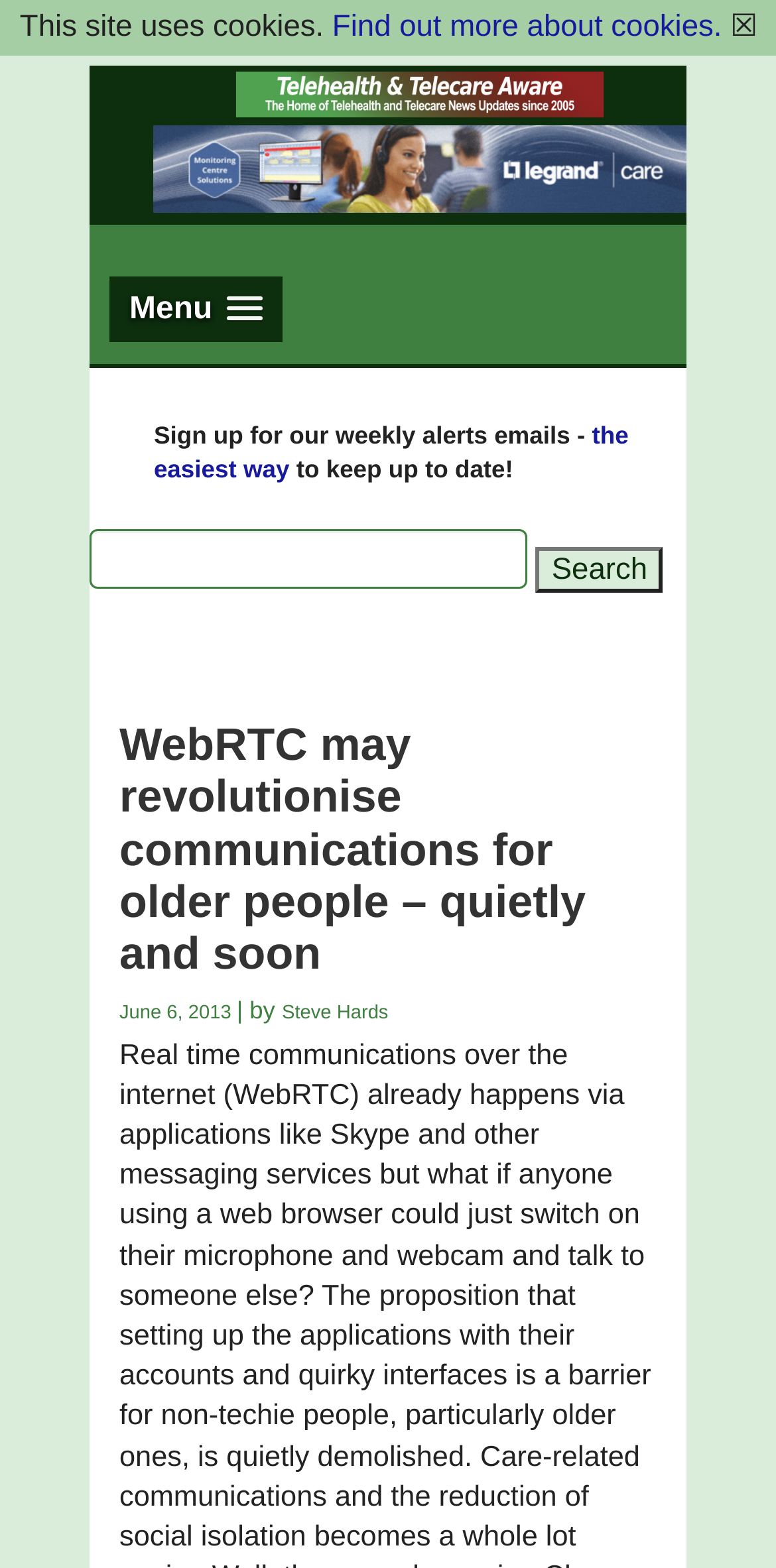Use a single word or phrase to respond to the question:
How many links are in the top navigation bar?

3